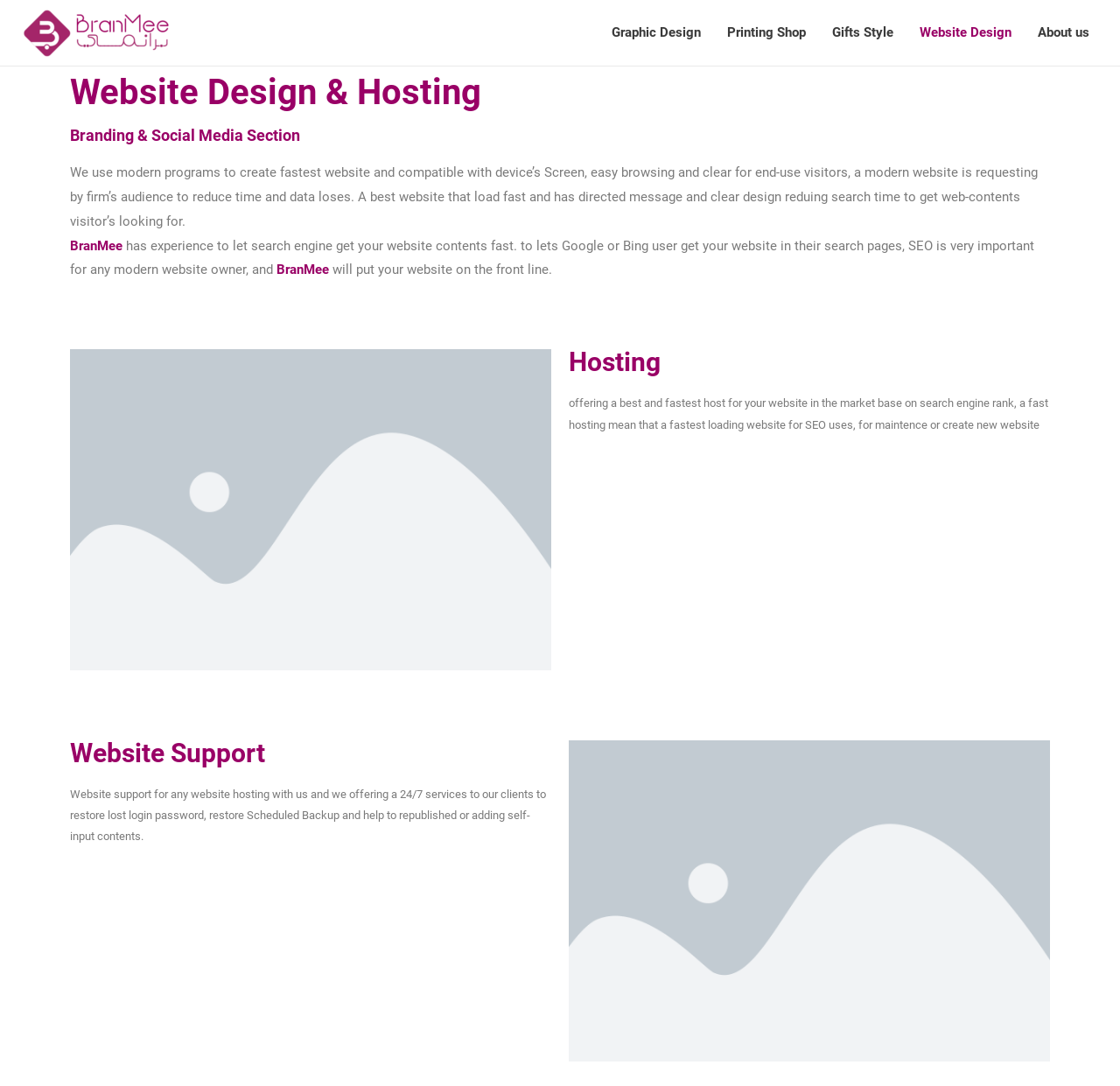What is the benefit of a fast hosting for a website?
Your answer should be a single word or phrase derived from the screenshot.

Fast loading website for SEO